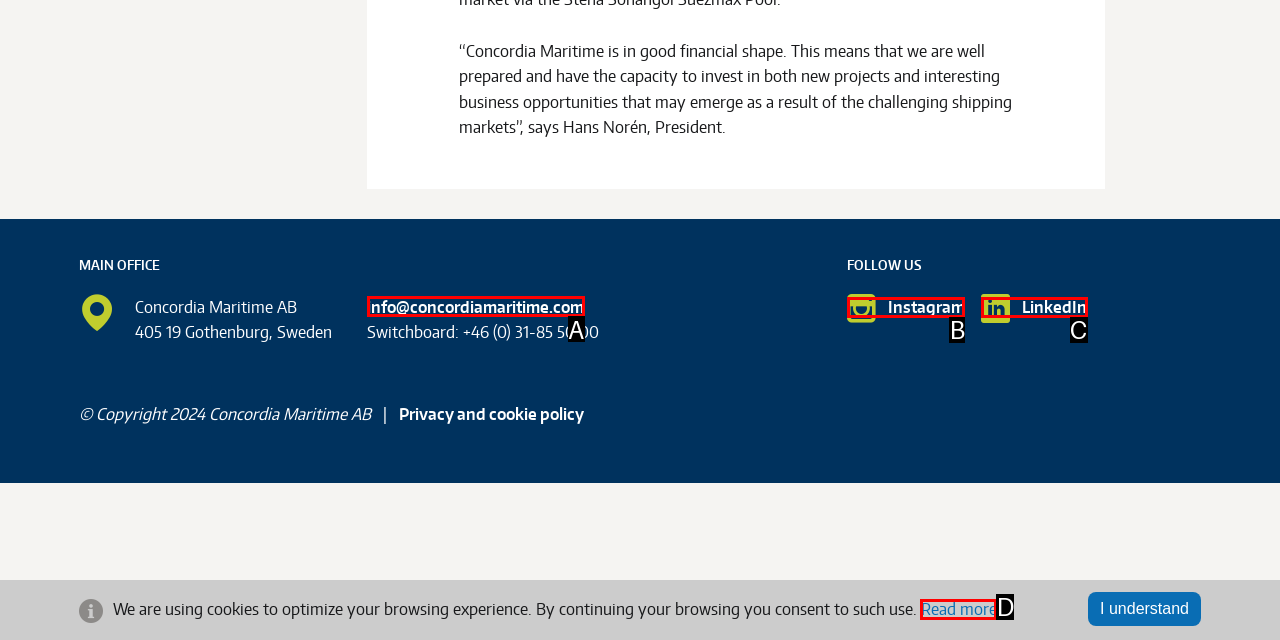Identify the option that corresponds to the description: Read more. Provide only the letter of the option directly.

D